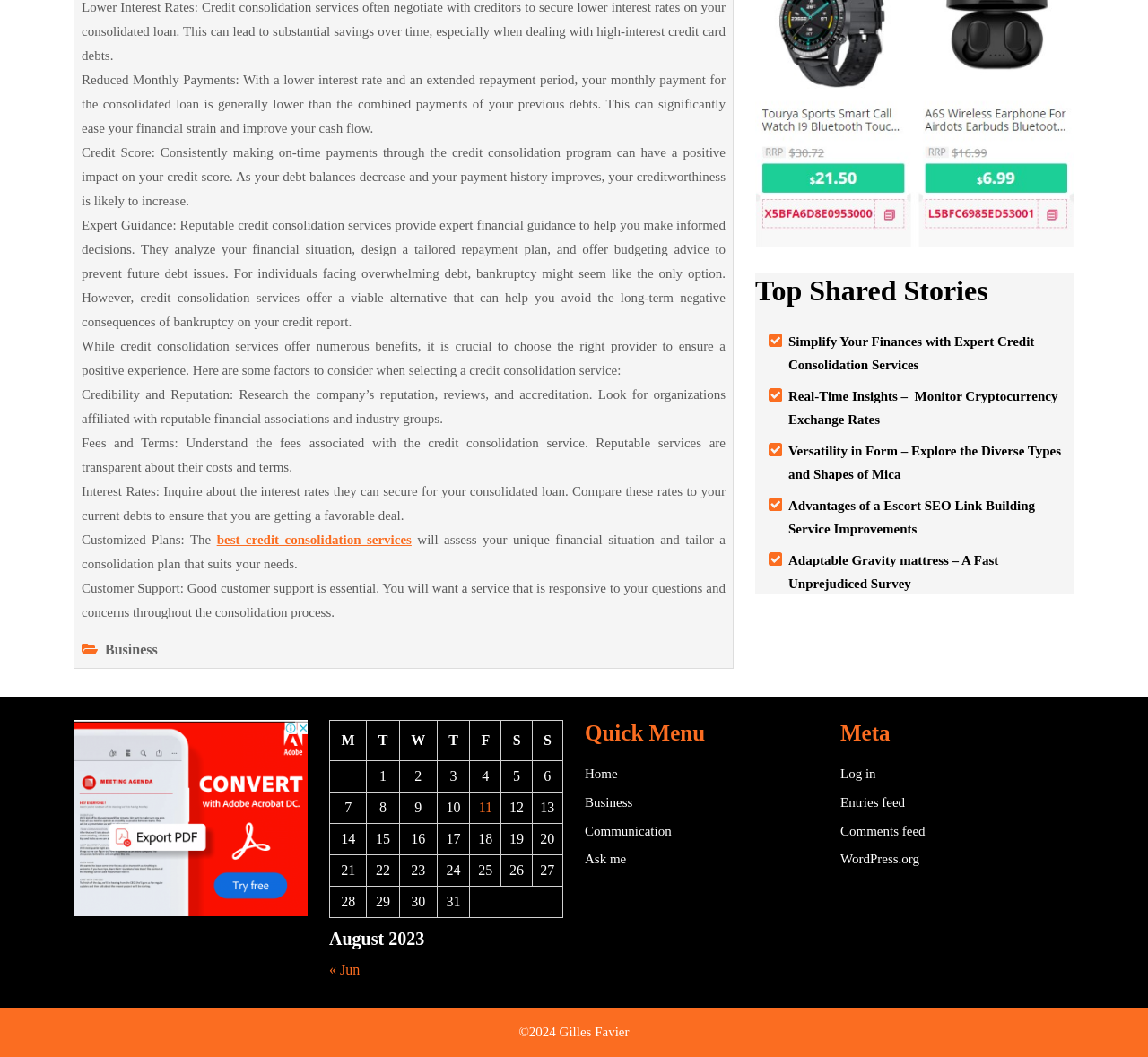Using the provided description WordPress.org, find the bounding box coordinates for the UI element. Provide the coordinates in (top-left x, top-left y, bottom-right x, bottom-right y) format, ensuring all values are between 0 and 1.

[0.732, 0.806, 0.801, 0.82]